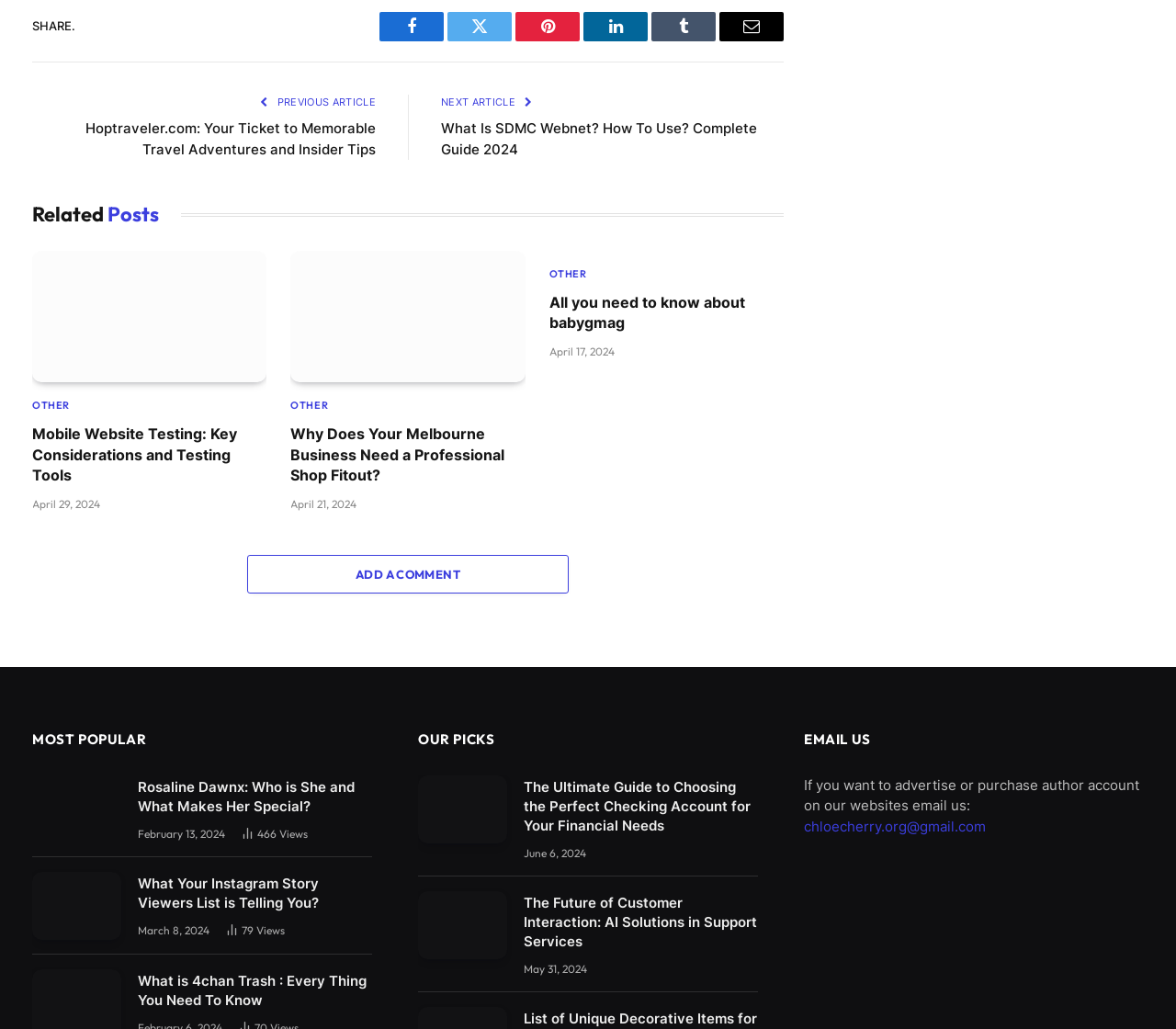Identify the bounding box coordinates for the element that needs to be clicked to fulfill this instruction: "Read the article 'What Is SDMC Webnet? How To Use? Complete Guide 2024'". Provide the coordinates in the format of four float numbers between 0 and 1: [left, top, right, bottom].

[0.375, 0.116, 0.644, 0.153]